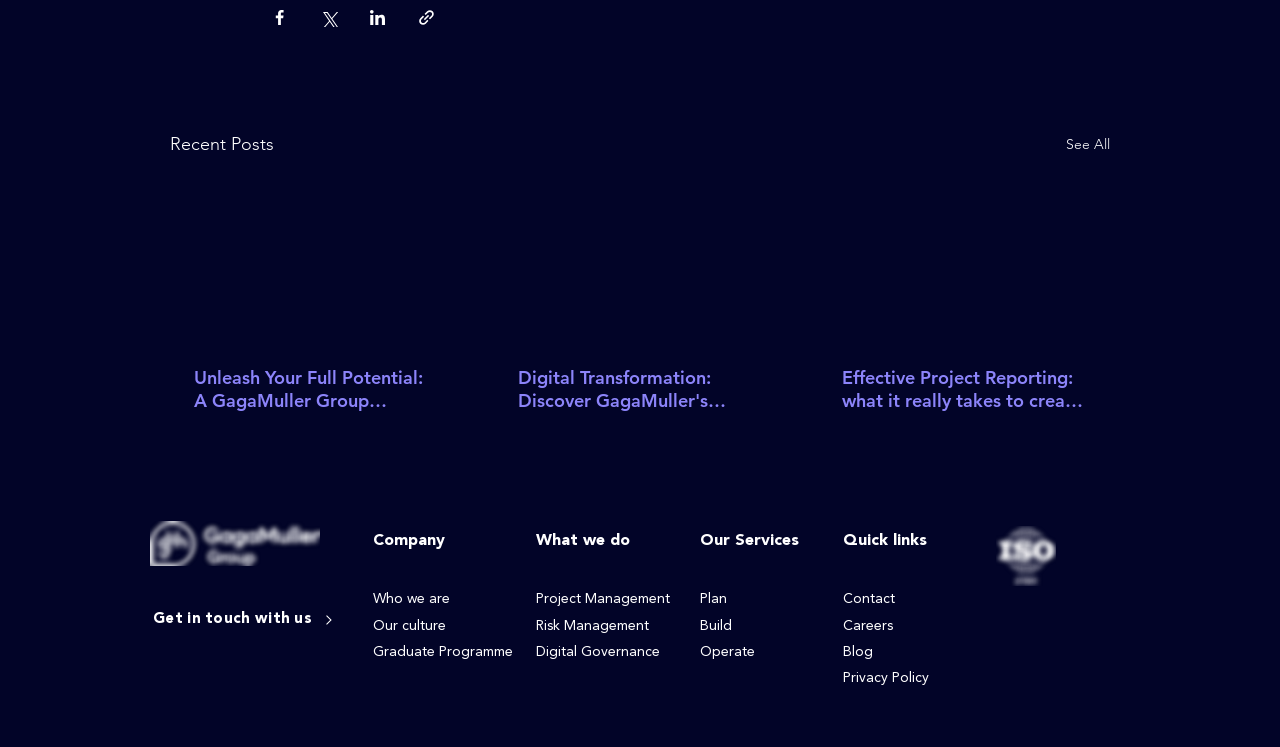Determine the bounding box coordinates for the UI element with the following description: "alt="Strong & Hanni Logo"". The coordinates should be four float numbers between 0 and 1, represented as [left, top, right, bottom].

None